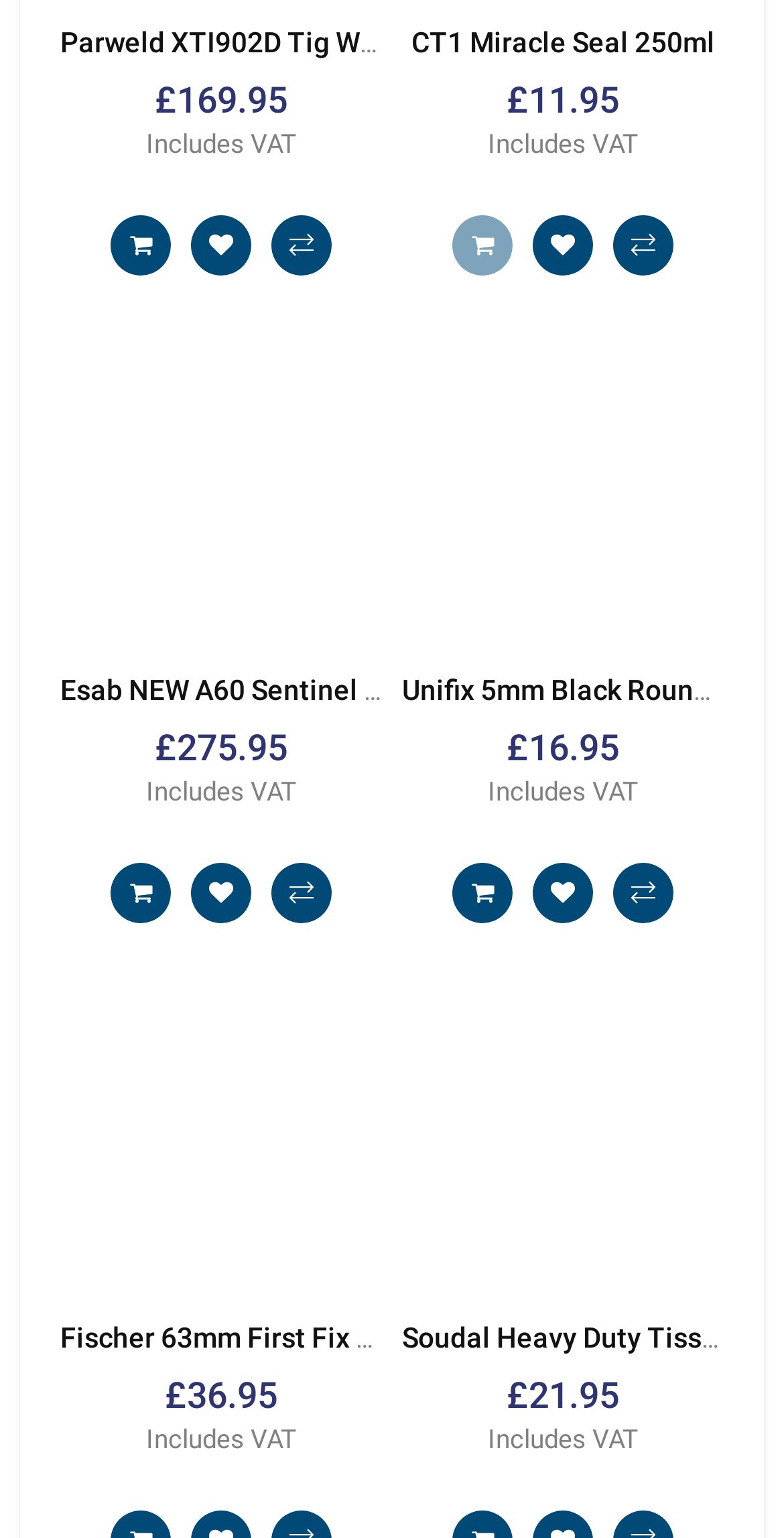Can you specify the bounding box coordinates for the region that should be clicked to fulfill this instruction: "Add Soudal Heavy Duty Tissue Rolls 190MM X 150MTR (6 Pack) to cart".

[0.577, 0.561, 0.654, 0.601]